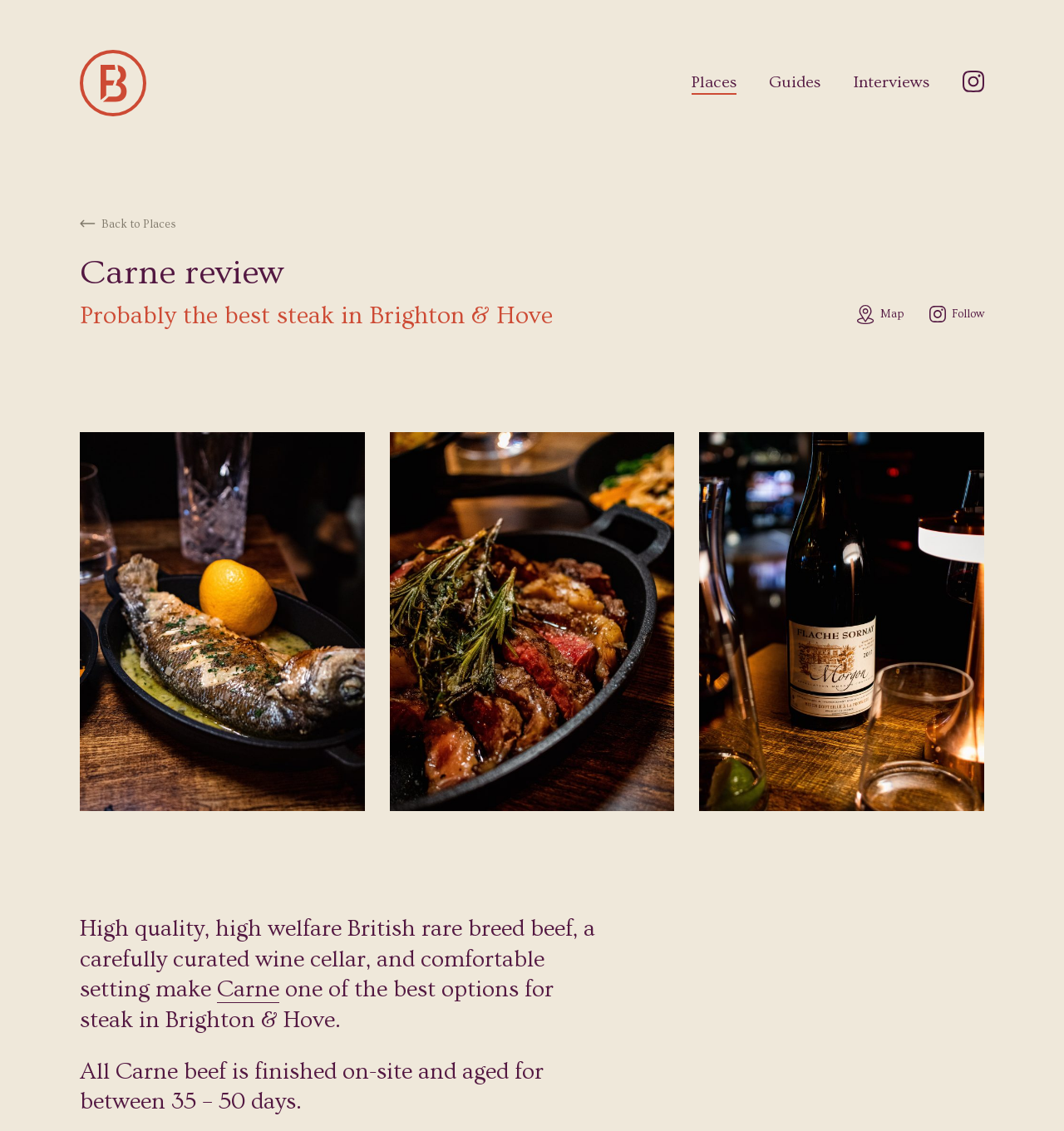What is shown in the images on the webpage?
Look at the image and answer the question using a single word or phrase.

Steak dishes